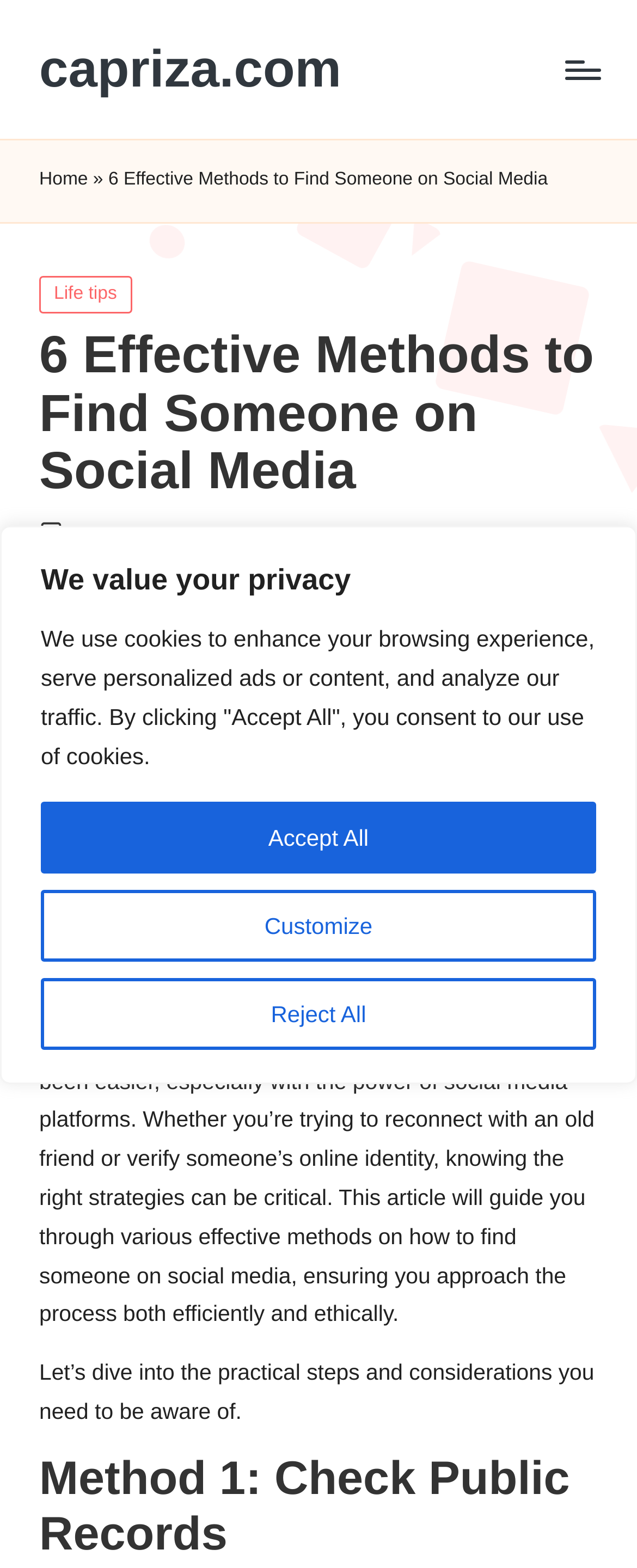What is the topic category of this article?
Provide an in-depth and detailed answer to the question.

The topic category of this article can be inferred from the link element with the text 'Life tips', which suggests that the article falls under the category of life tips or advice.